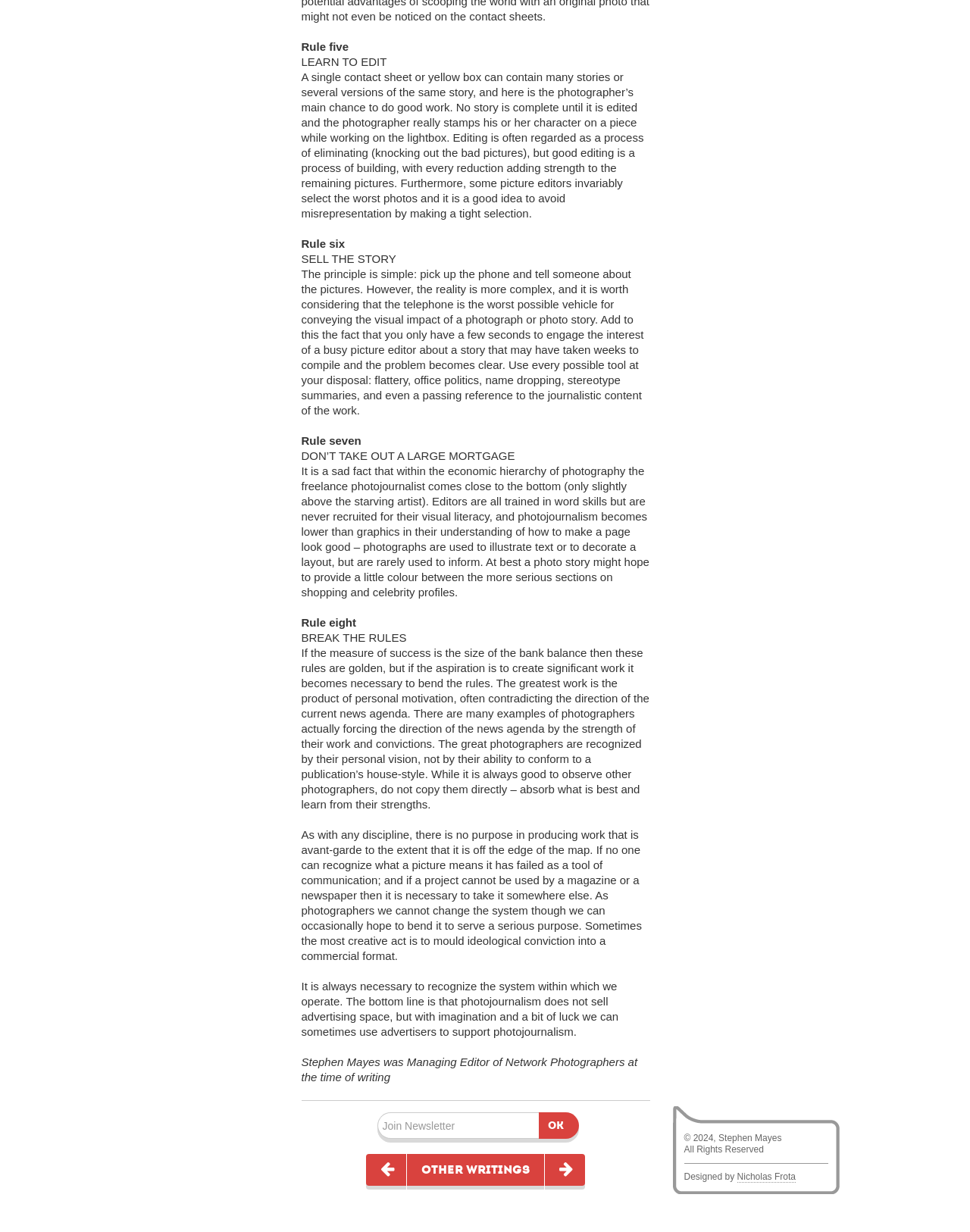Predict the bounding box of the UI element based on the description: "Other Writings". The coordinates should be four float numbers between 0 and 1, formatted as [left, top, right, bottom].

[0.42, 0.937, 0.561, 0.962]